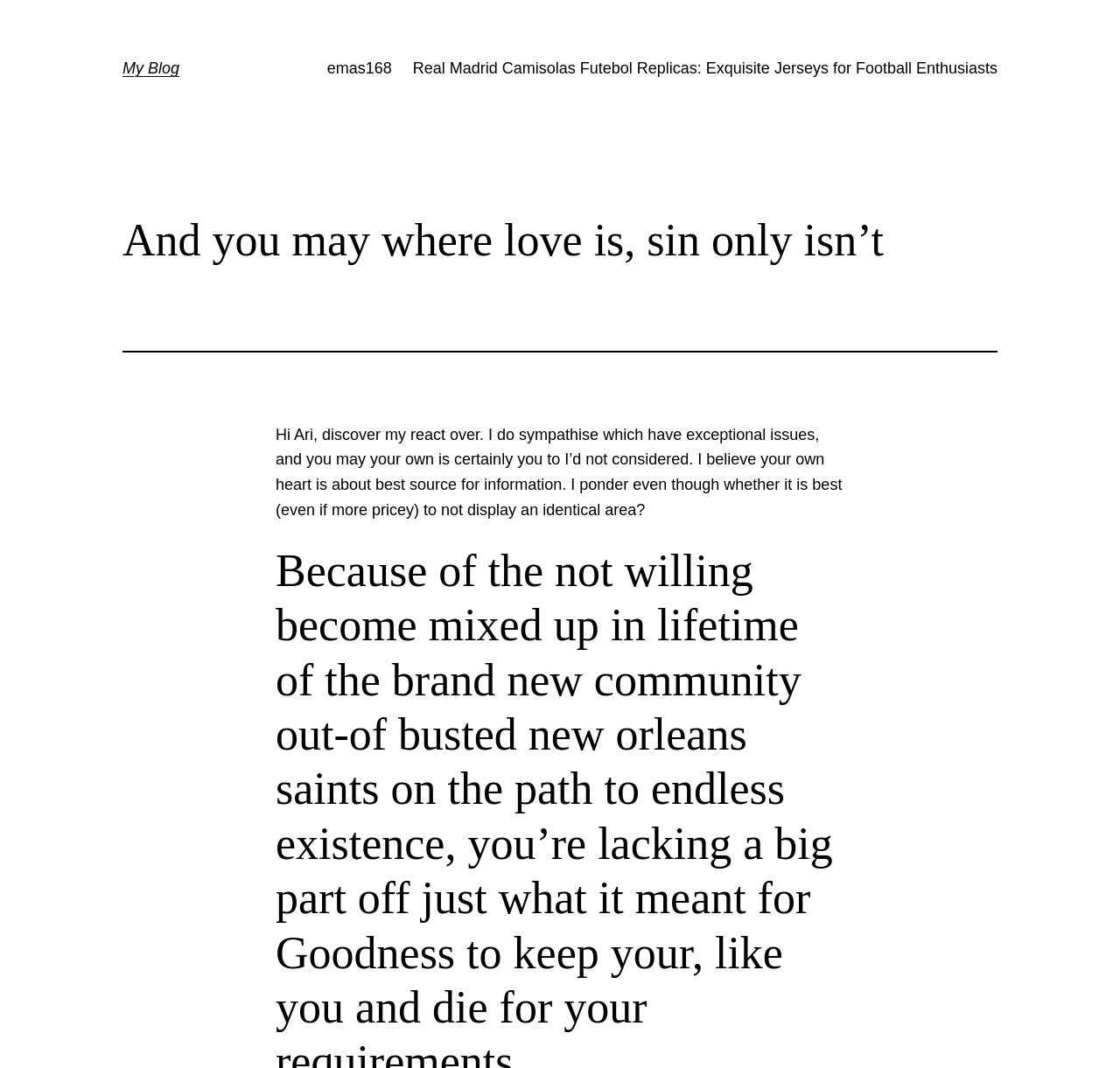Given the description My Blog, predict the bounding box coordinates of the UI element. Ensure the coordinates are in the format (top-left x, top-left y, bottom-right x, bottom-right y) and all values are between 0 and 1.

[0.109, 0.056, 0.16, 0.072]